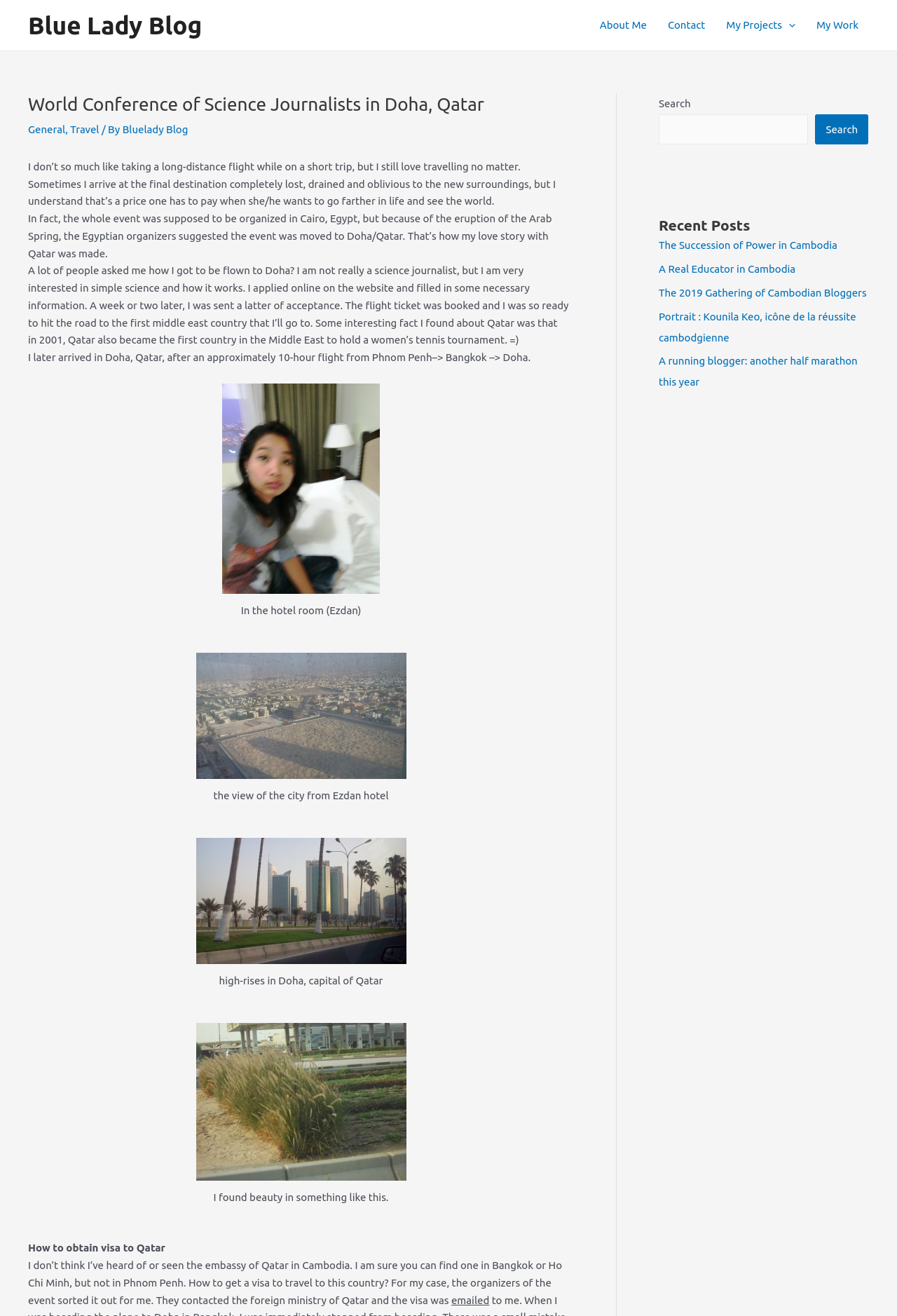Can you determine the bounding box coordinates of the area that needs to be clicked to fulfill the following instruction: "Search for a keyword"?

[0.734, 0.087, 0.901, 0.11]